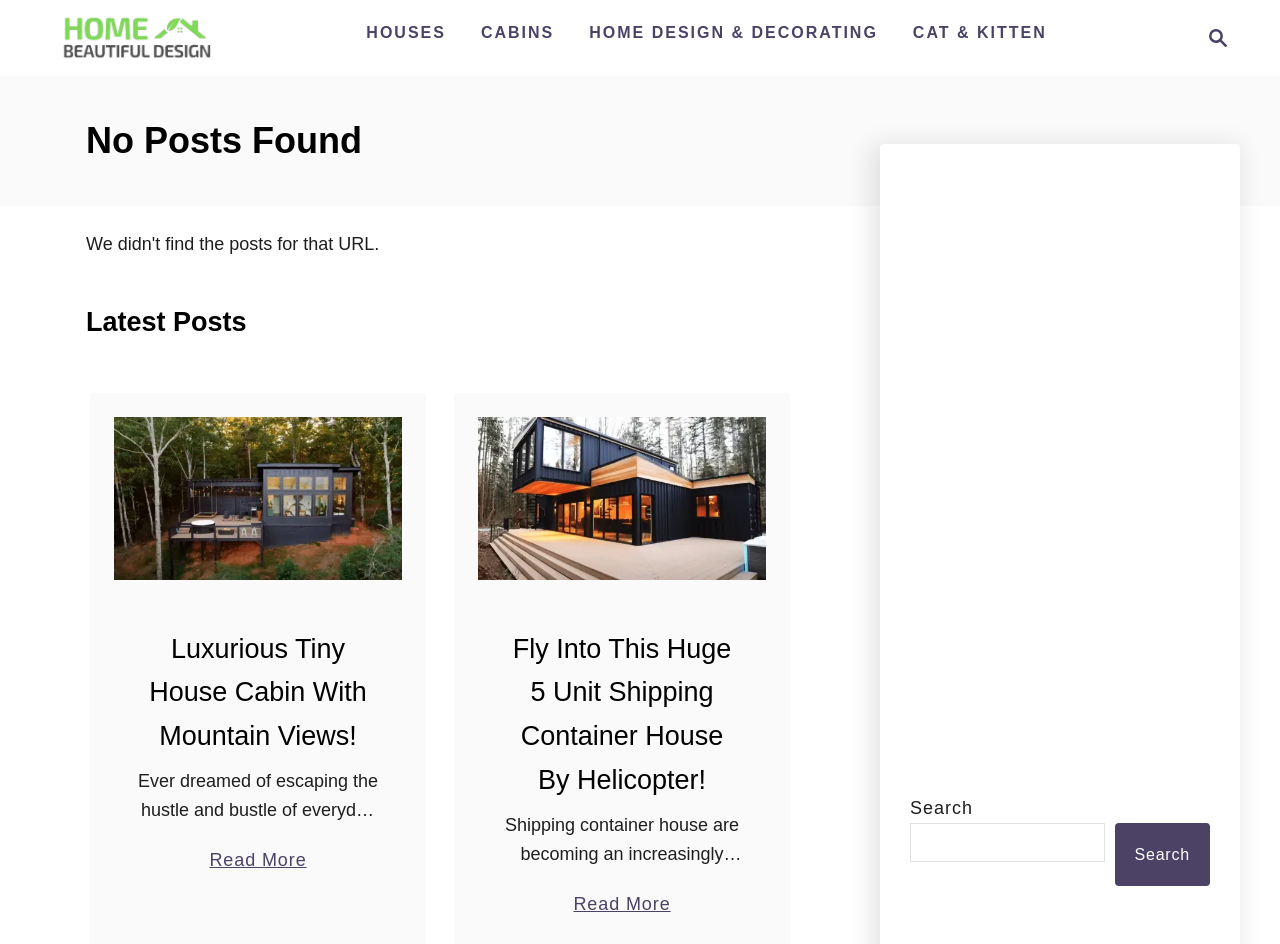Use one word or a short phrase to answer the question provided: 
What type of content is featured on this webpage?

Home design and decorating